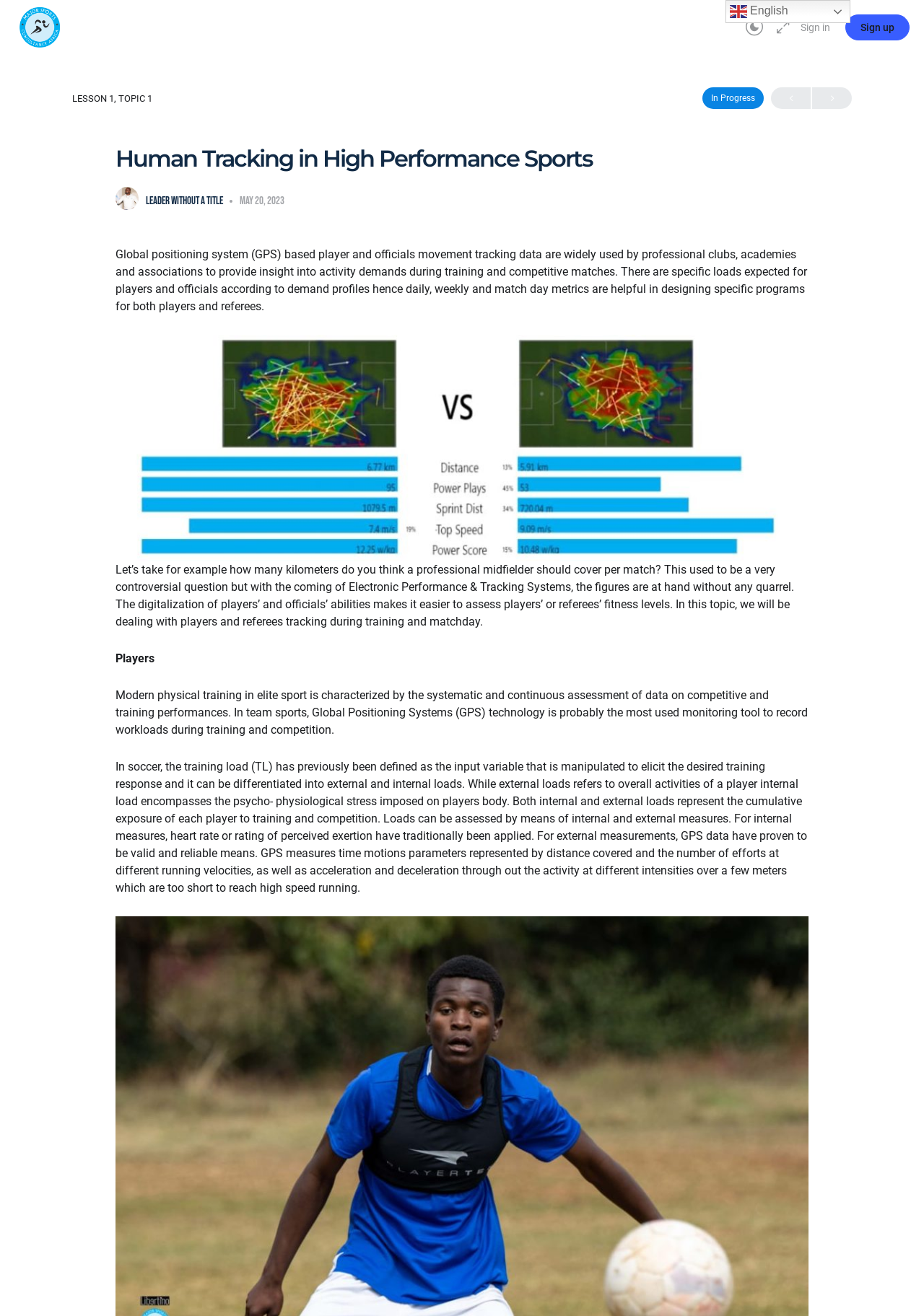Identify the bounding box of the HTML element described as: "English".

[0.785, 0.0, 0.92, 0.018]